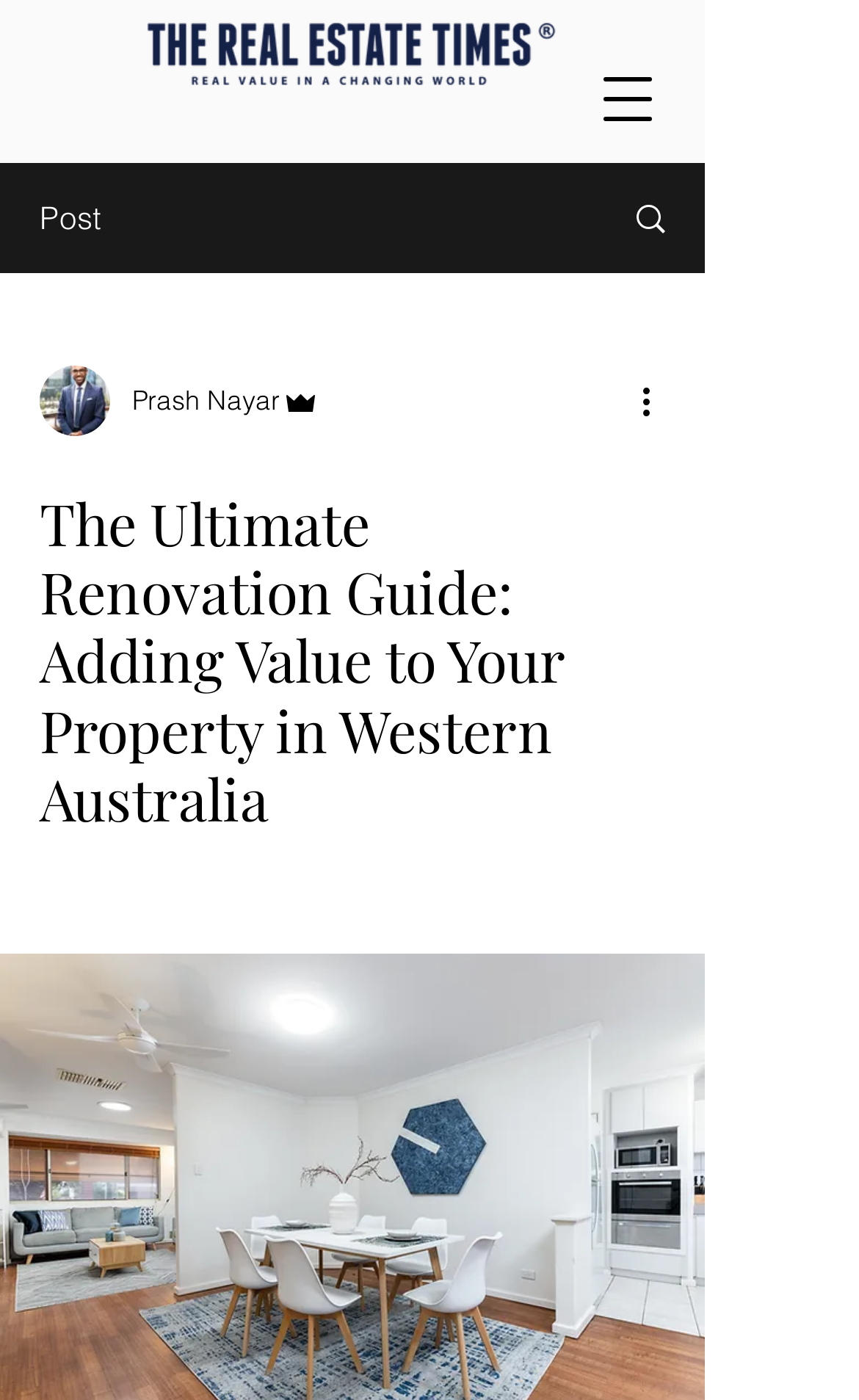What is the position of the navigation menu button?
Look at the screenshot and provide an in-depth answer.

The navigation menu button has a bounding box coordinate of [0.679, 0.039, 0.782, 0.102], which indicates that it is located at the top right of the webpage.